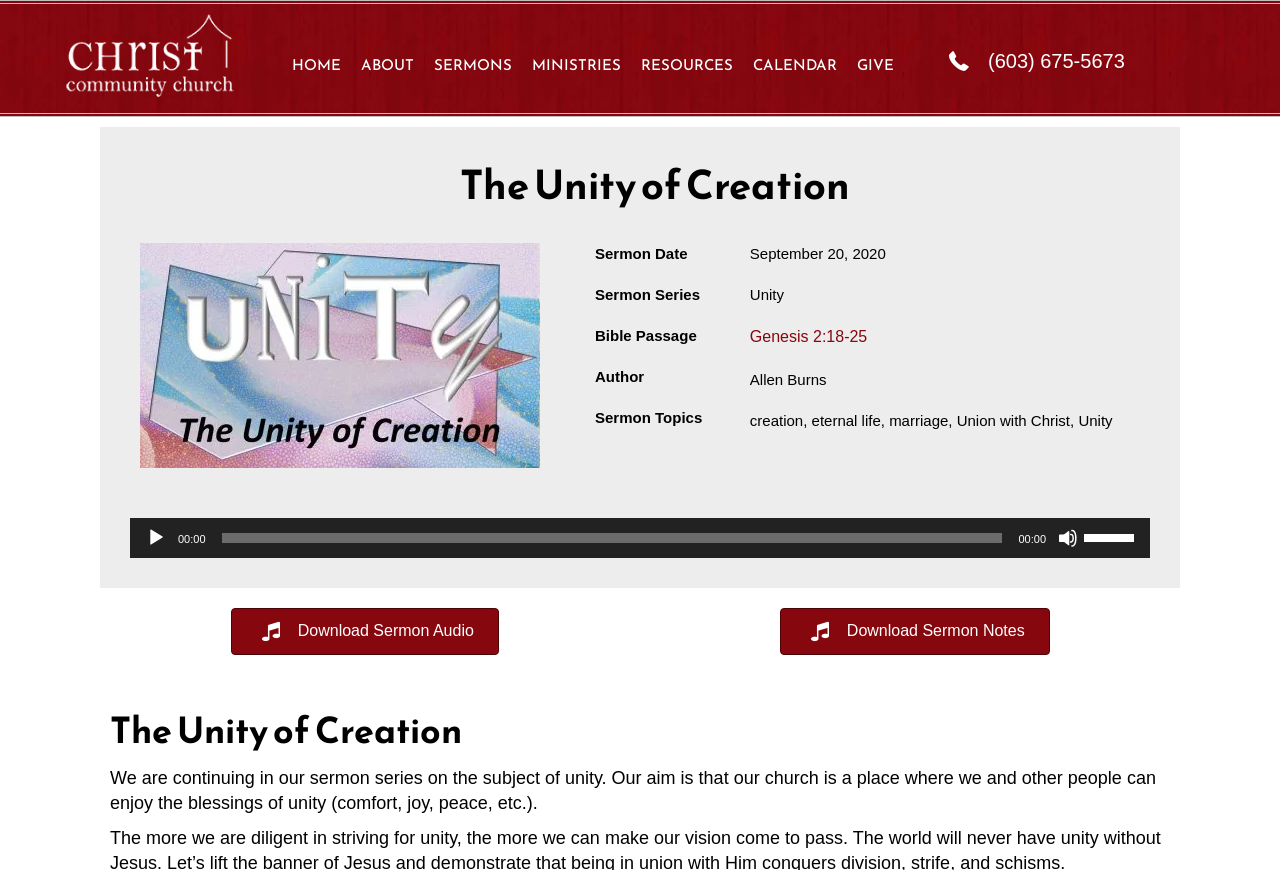Can you determine the bounding box coordinates of the area that needs to be clicked to fulfill the following instruction: "Click the Unity link"?

[0.586, 0.329, 0.613, 0.349]